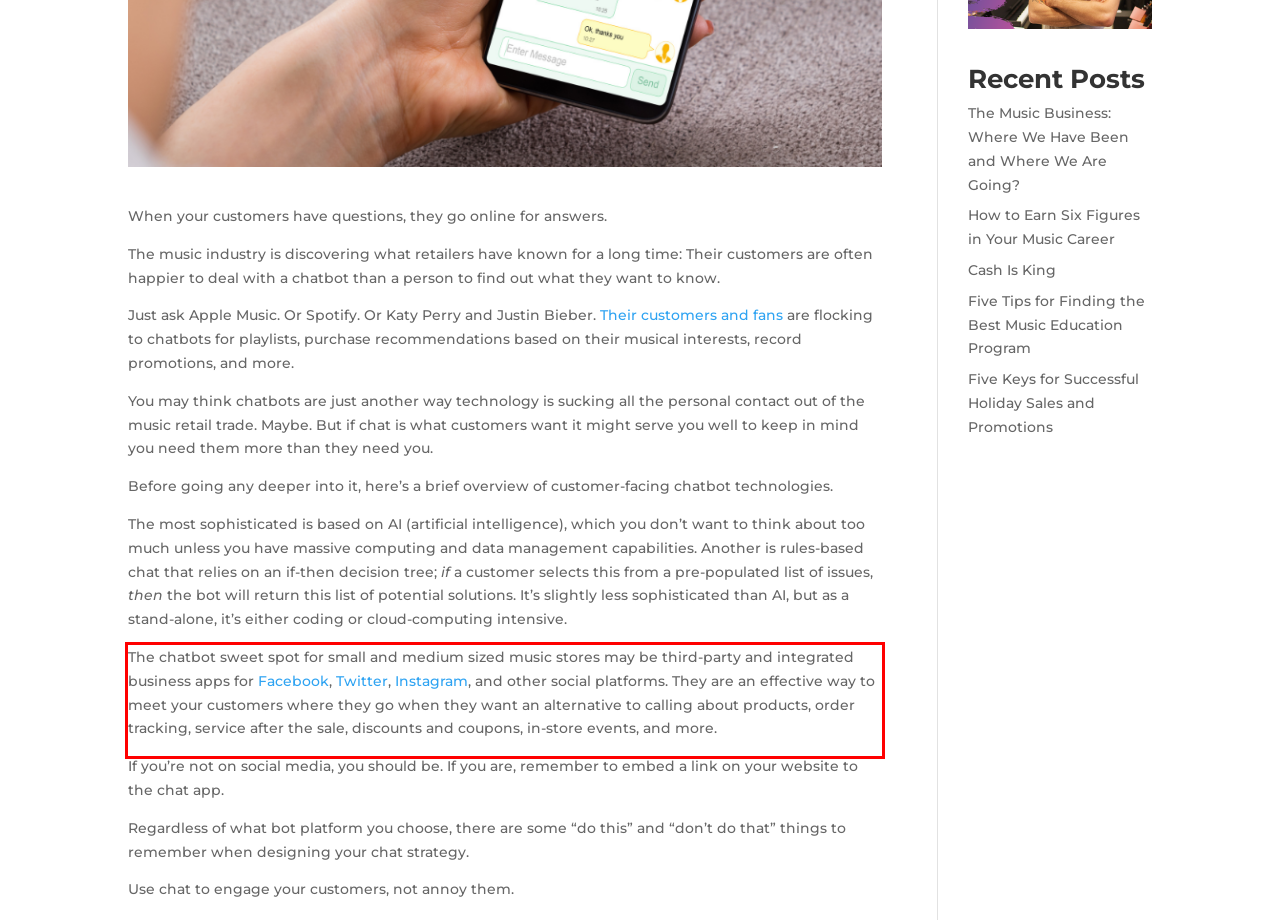Given a webpage screenshot, identify the text inside the red bounding box using OCR and extract it.

The chatbot sweet spot for small and medium sized music stores may be third-party and integrated business apps for Facebook, Twitter, Instagram, and other social platforms. They are an effective way to meet your customers where they go when they want an alternative to calling about products, order tracking, service after the sale, discounts and coupons, in-store events, and more.